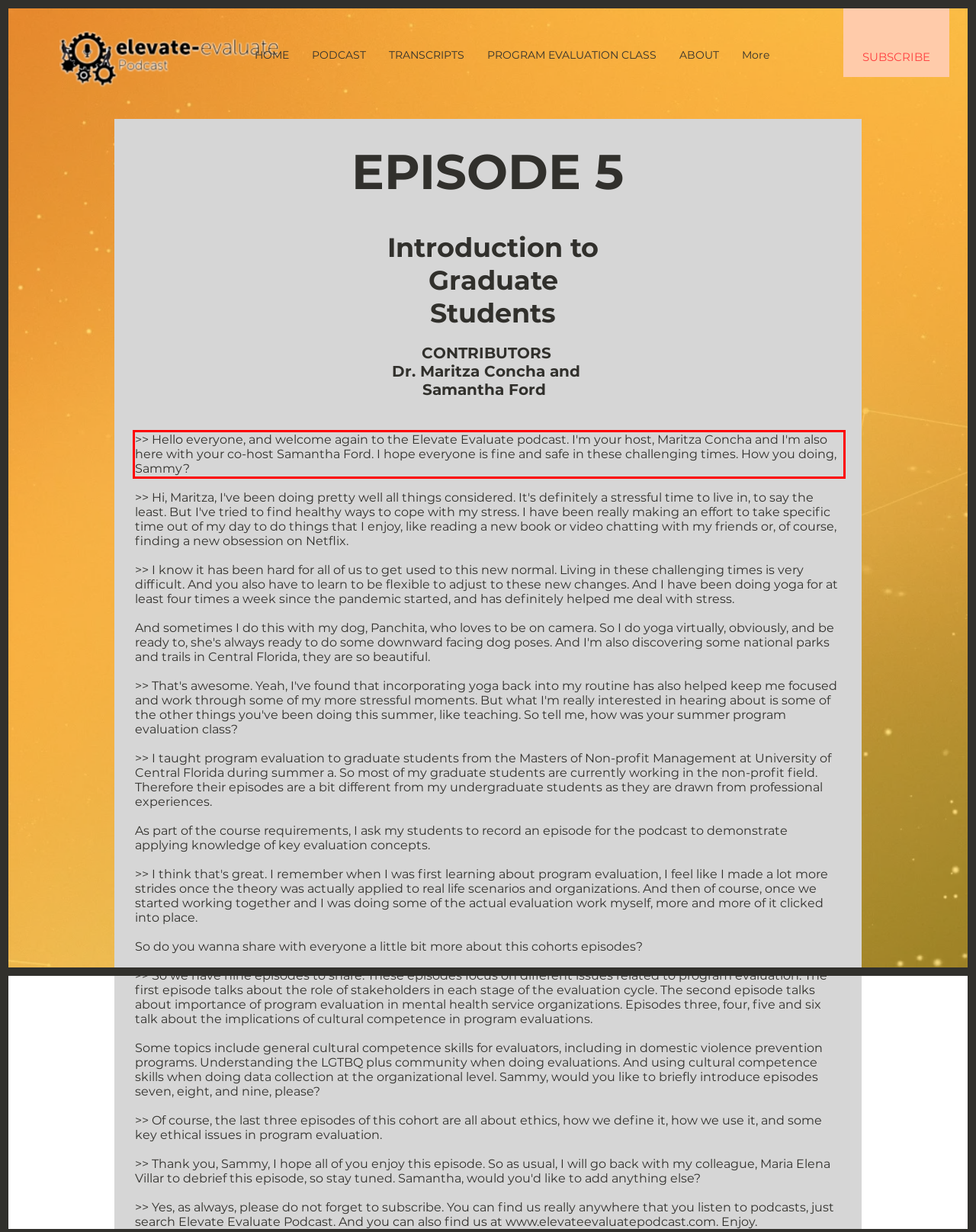Given a screenshot of a webpage containing a red rectangle bounding box, extract and provide the text content found within the red bounding box.

>> Hello everyone, and welcome again to the Elevate Evaluate podcast. I'm your host, Maritza Concha and I'm also here with your co-host Samantha Ford. I hope everyone is fine and safe in these challenging times. How you doing, Sammy?